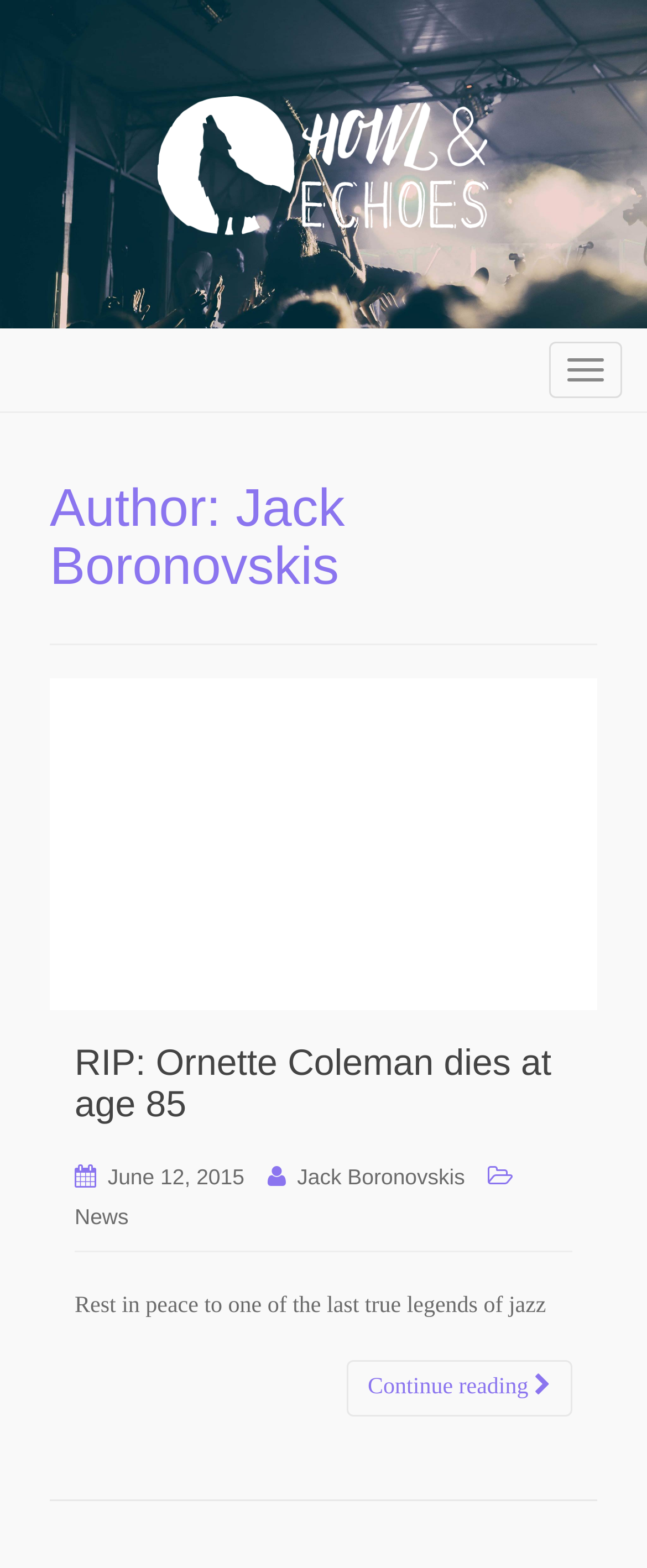Analyze the image and answer the question with as much detail as possible: 
What is the title of the article?

I looked for the heading element that is a child of the HeaderAsNonLandmark element, which is a common pattern for article titles. The text content of this element is 'RIP: Ornette Coleman dies at age 85'.